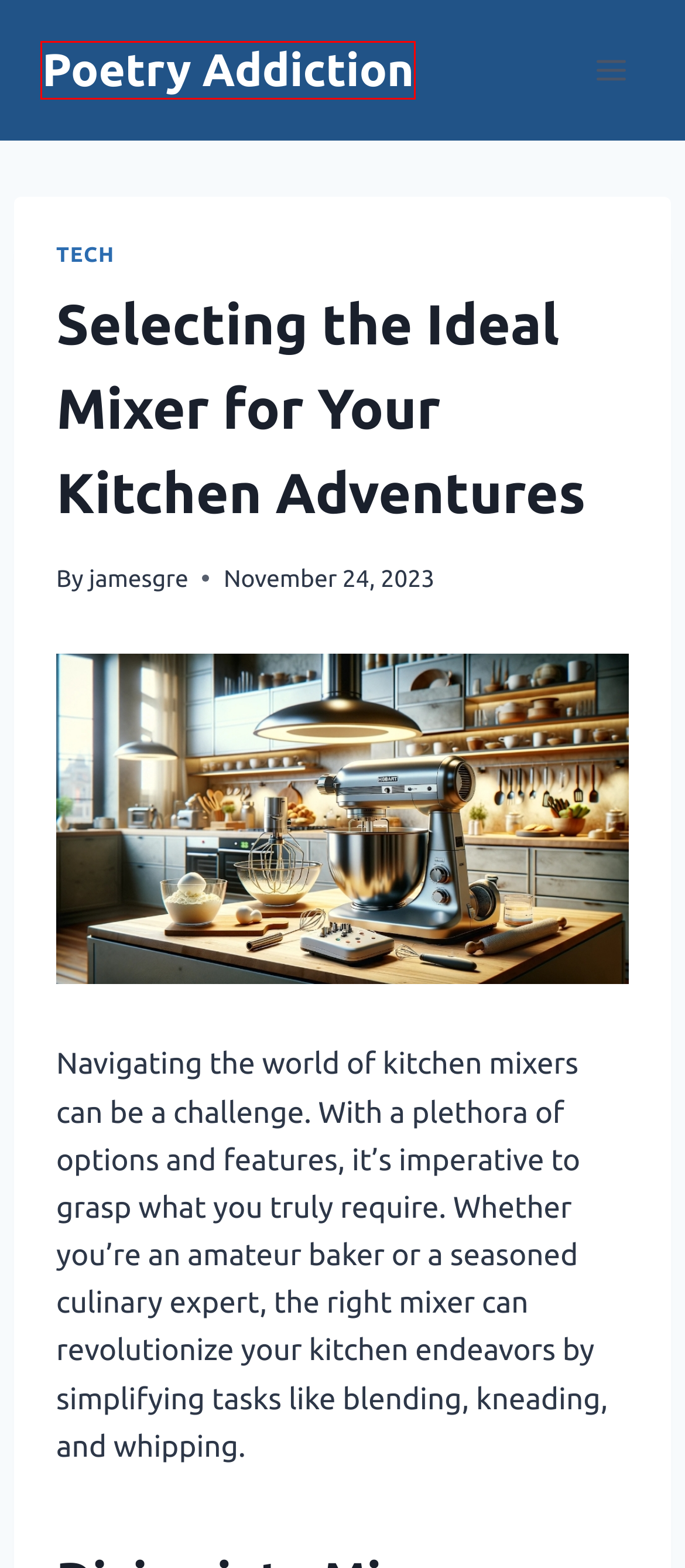You are looking at a webpage screenshot with a red bounding box around an element. Pick the description that best matches the new webpage after interacting with the element in the red bounding box. The possible descriptions are:
A. June 2, 2024 - Poetry Addiction
B. June 11, 2024 - Poetry Addiction
C. Tech Archives - Poetry Addiction
D. jamesgre, Author at Poetry Addiction
E. Poetry Addiction - Here you can get all types of poetry.
F. May 2024 - Poetry Addiction
G. The Evolution of Spend Management Solutions - Poetry Addiction
H. June 12, 2024 - Poetry Addiction

E